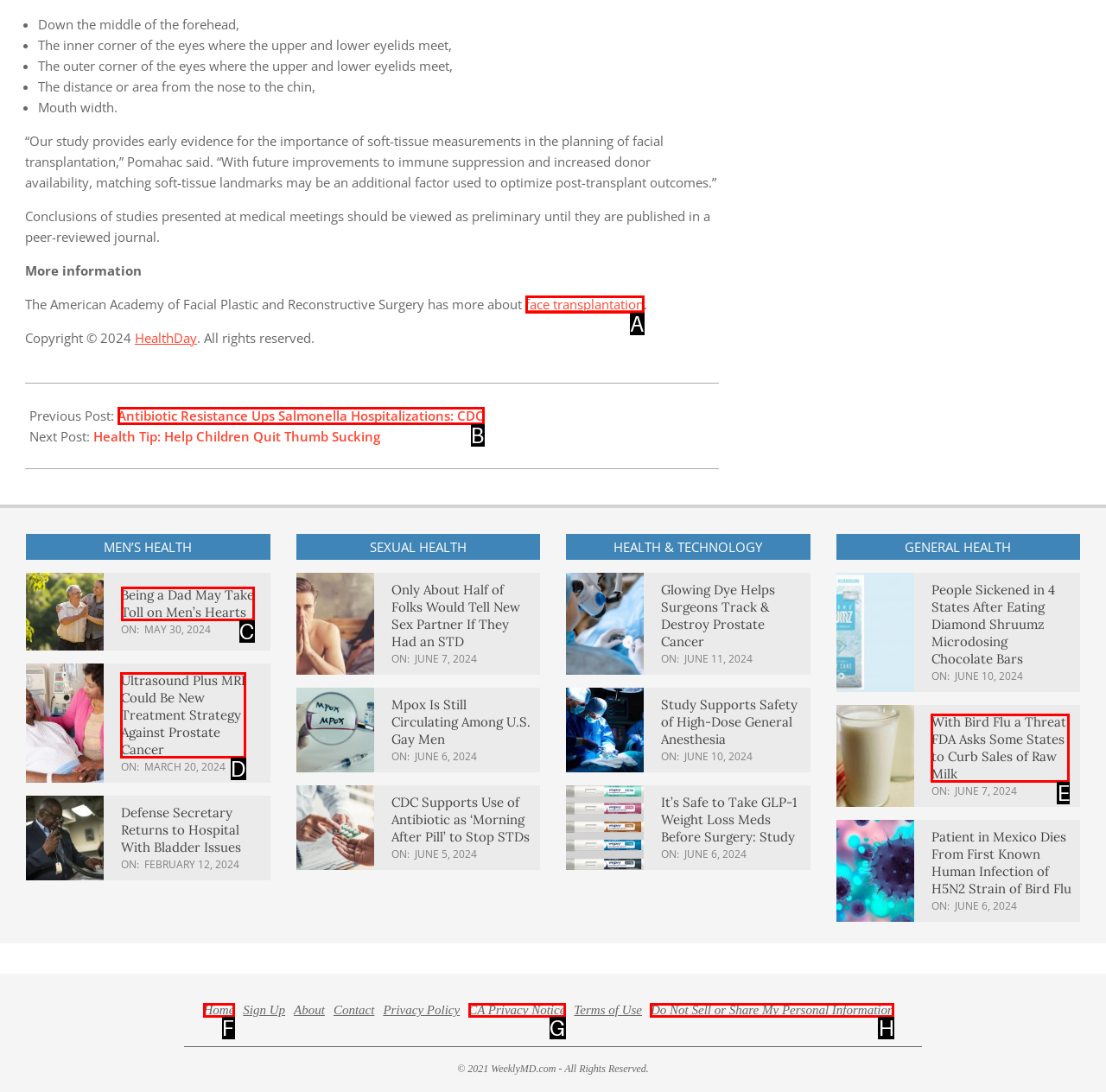Given the task: Check 'Ultrasound Plus MRI Could Be New Treatment Strategy Against Prostate Cancer', indicate which boxed UI element should be clicked. Provide your answer using the letter associated with the correct choice.

D